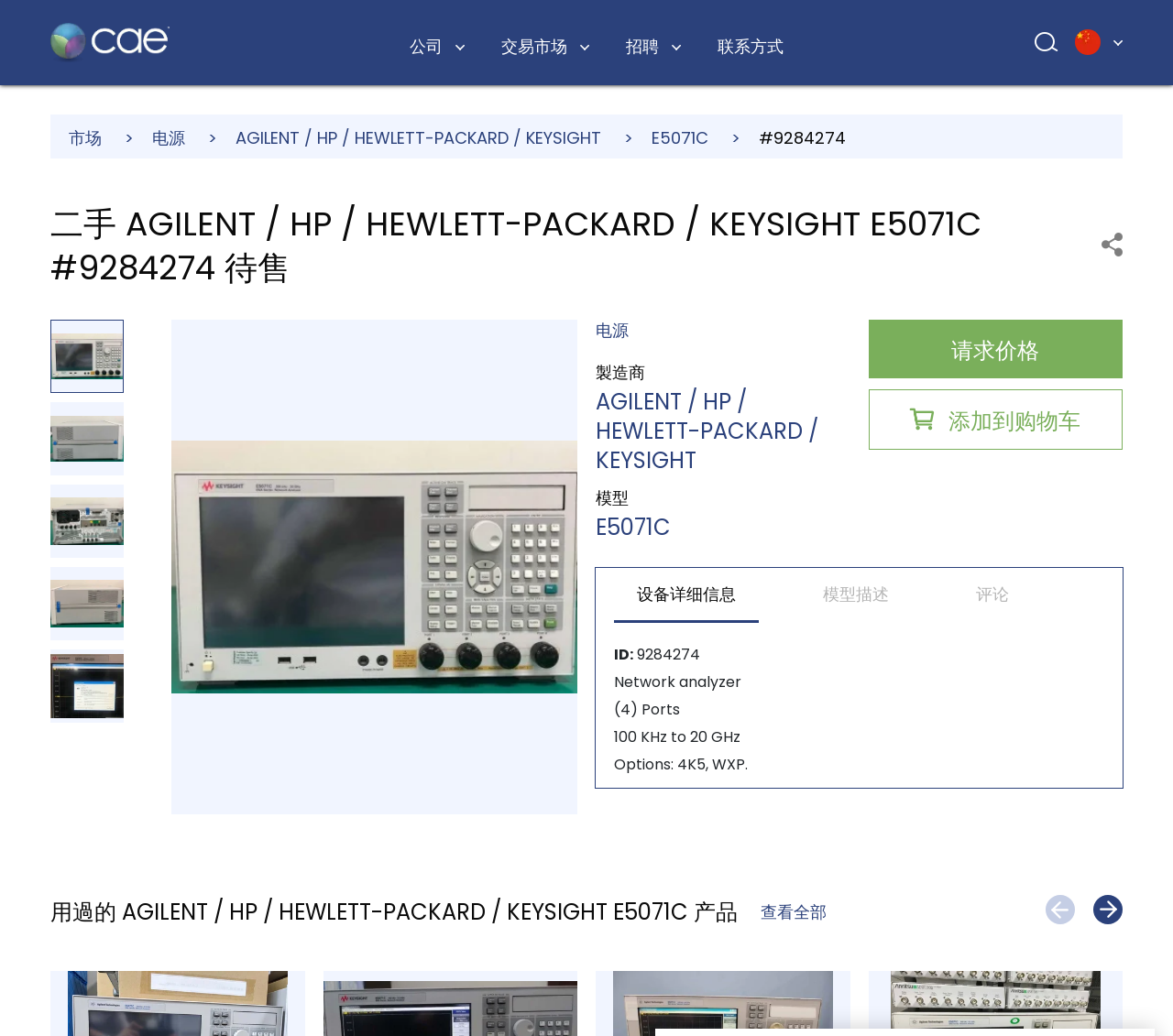What is the brand of the product?
Give a detailed and exhaustive answer to the question.

I found the brand of the product by looking at the breadcrumb navigation, which shows the hierarchy of categories, and the last category is 'AGILENT / HP / HEWLETT-PACKARD / KEYSIGHT'. This suggests that the product belongs to this brand.